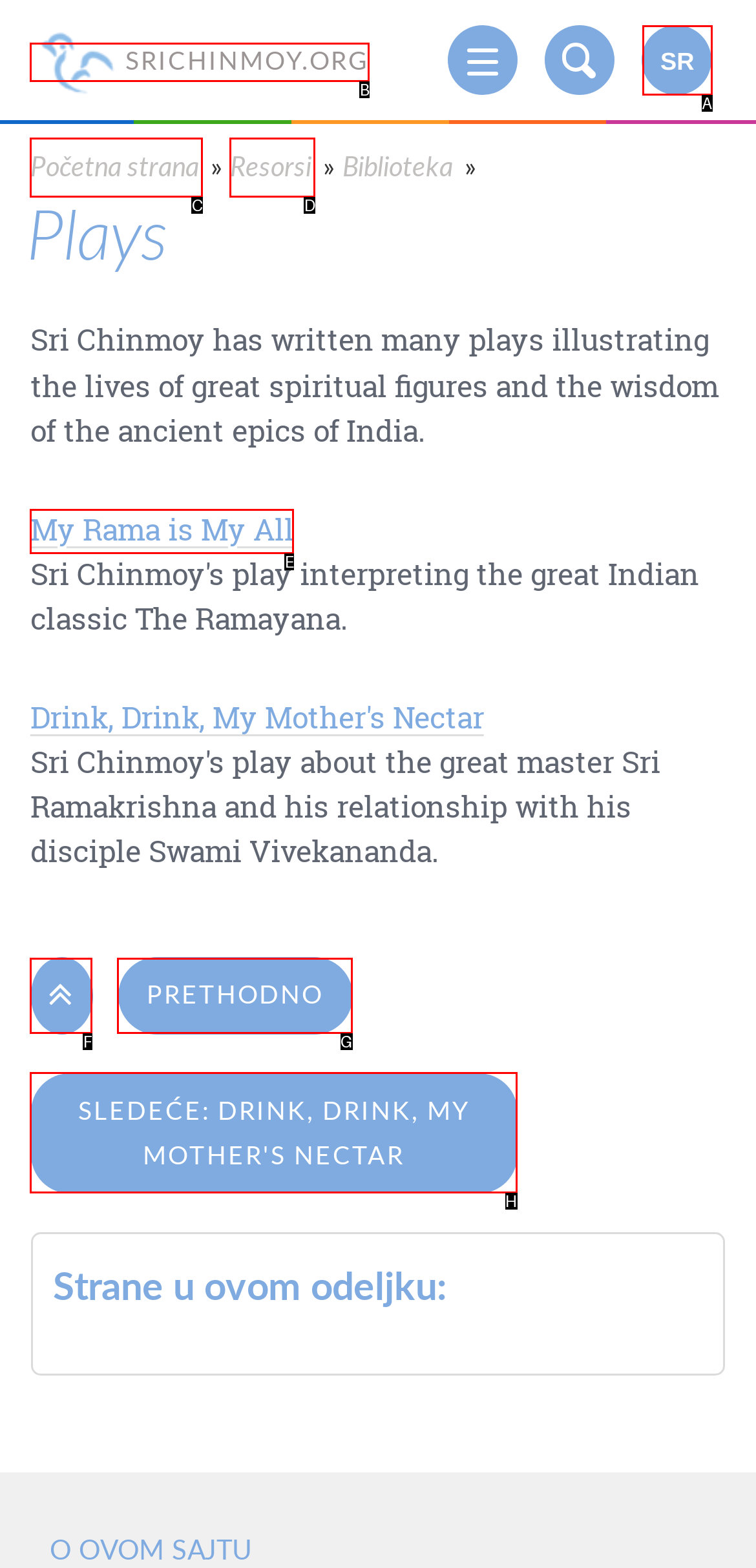Select the UI element that should be clicked to execute the following task: go to the previous page
Provide the letter of the correct choice from the given options.

G